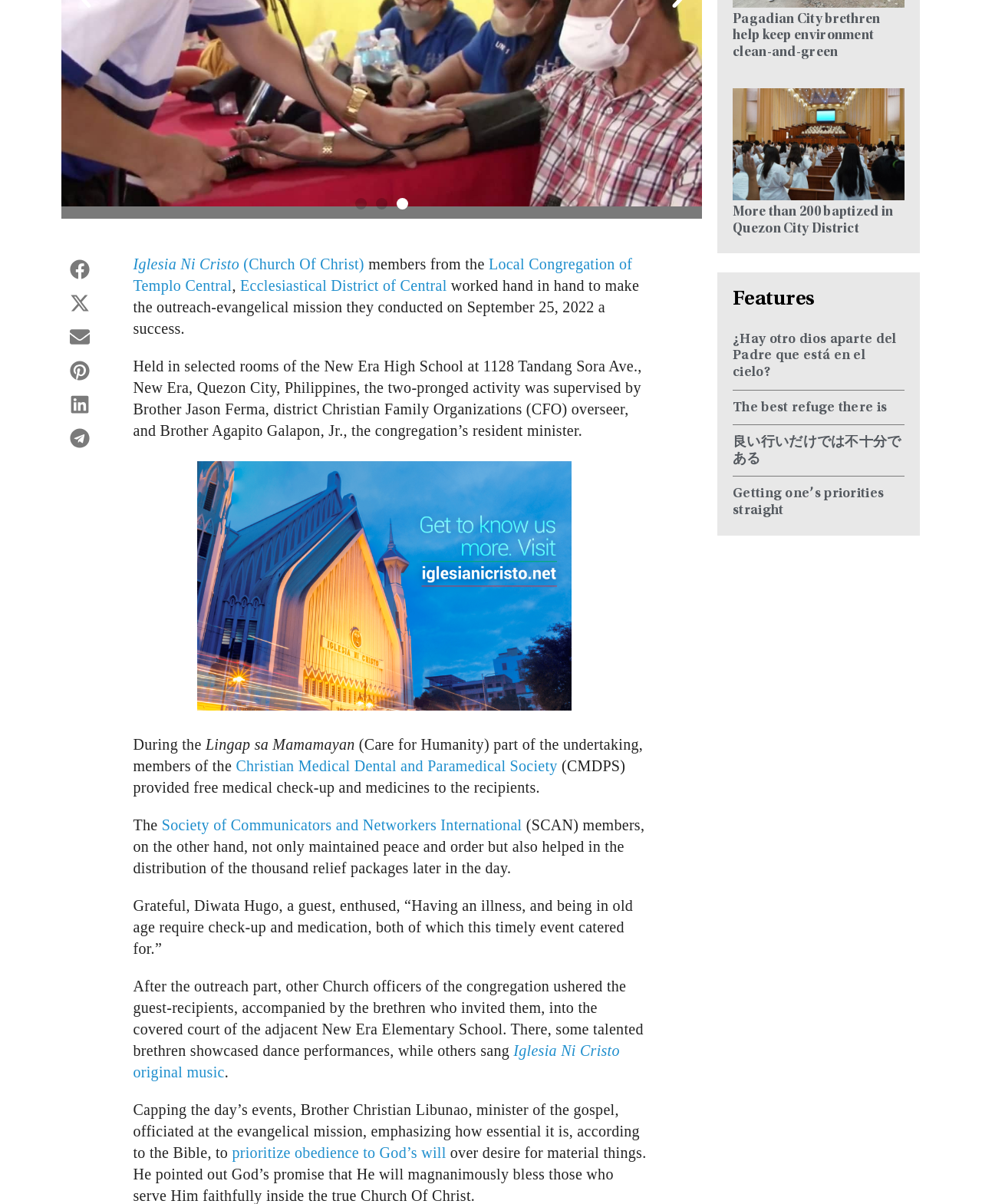Extract the bounding box coordinates of the UI element described: "Getting one’s priorities straight". Provide the coordinates in the format [left, top, right, bottom] with values ranging from 0 to 1.

[0.746, 0.405, 0.9, 0.43]